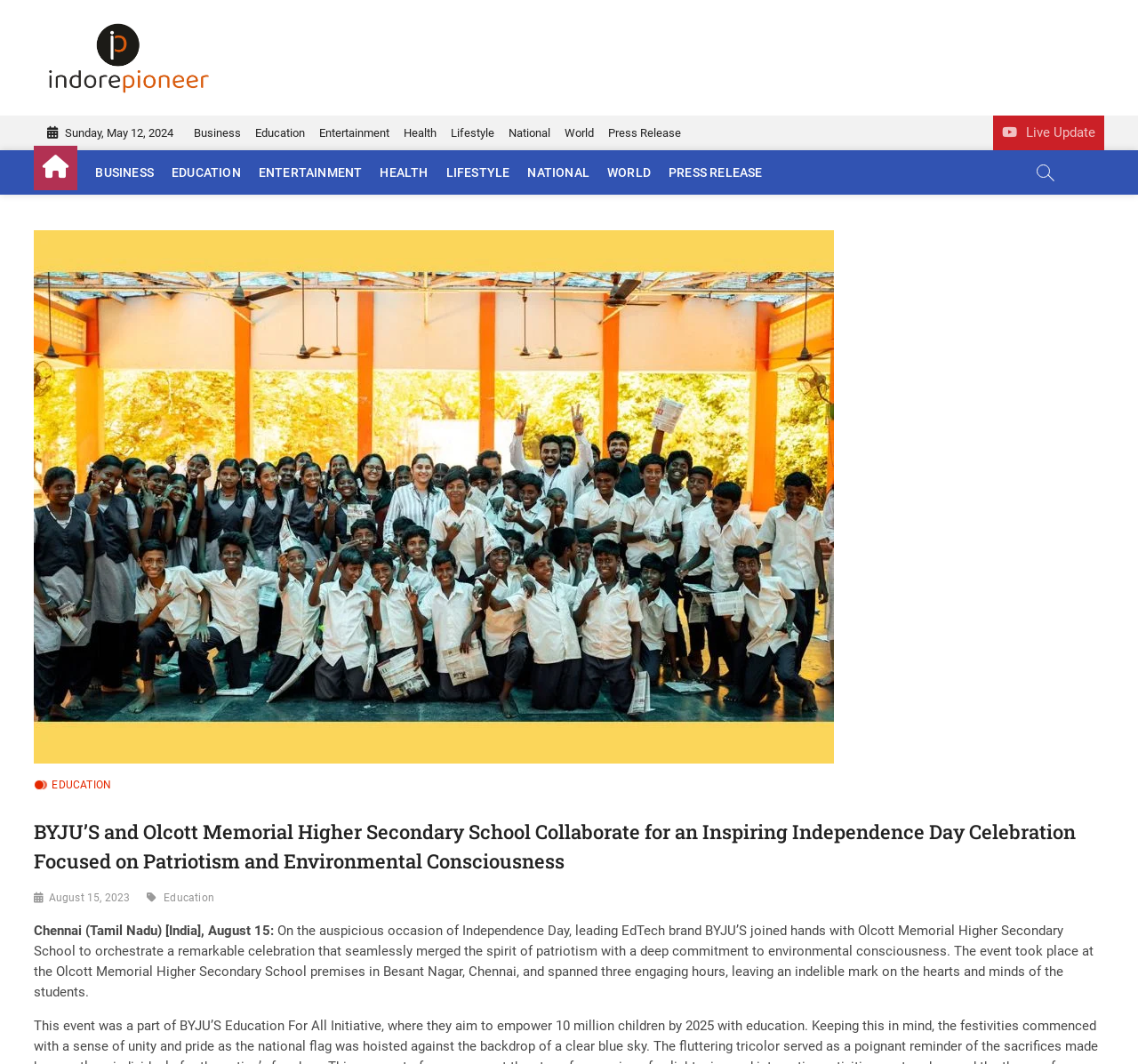What is the theme of the Independence Day celebration?
Refer to the image and respond with a one-word or short-phrase answer.

Patriotism and Environmental Consciousness